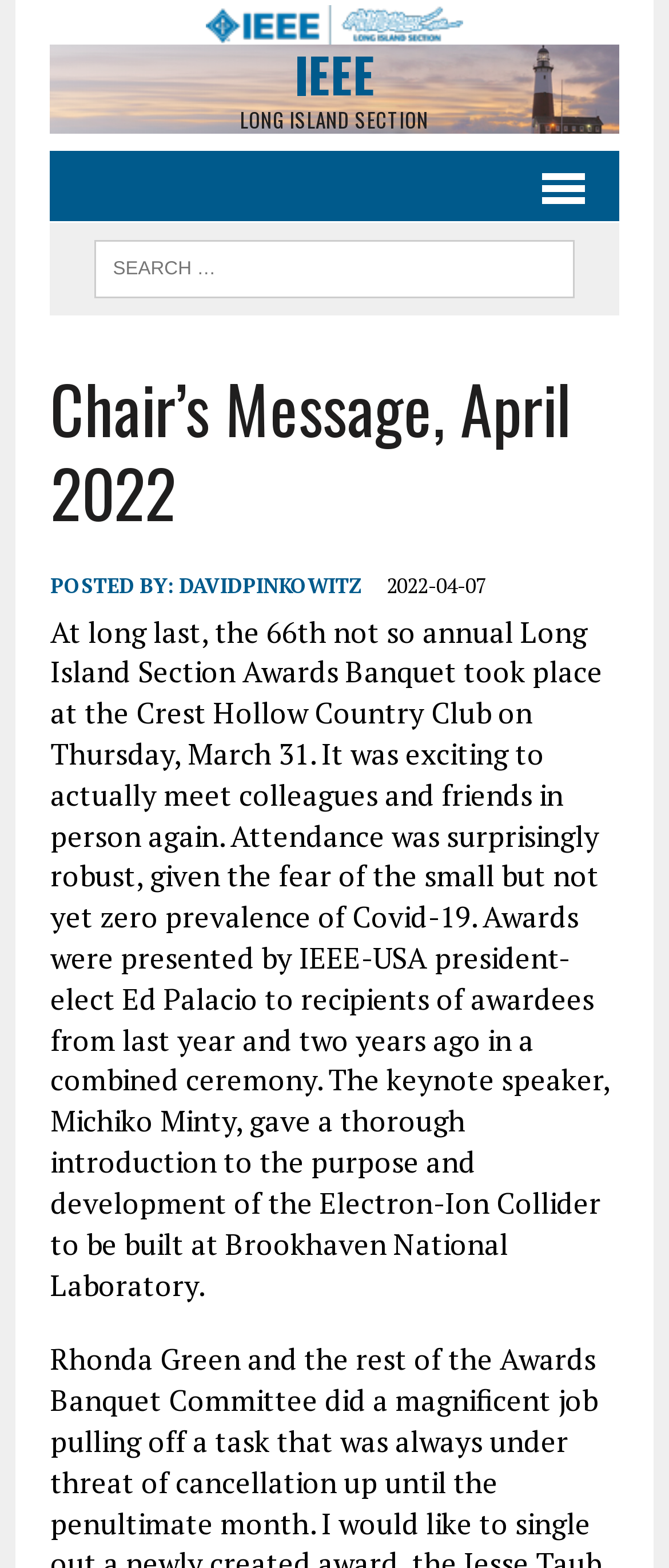Given the element description "input value="SEARCH" name="searchtext" title="SEARCH" value="SEARCH"" in the screenshot, predict the bounding box coordinates of that UI element.

None